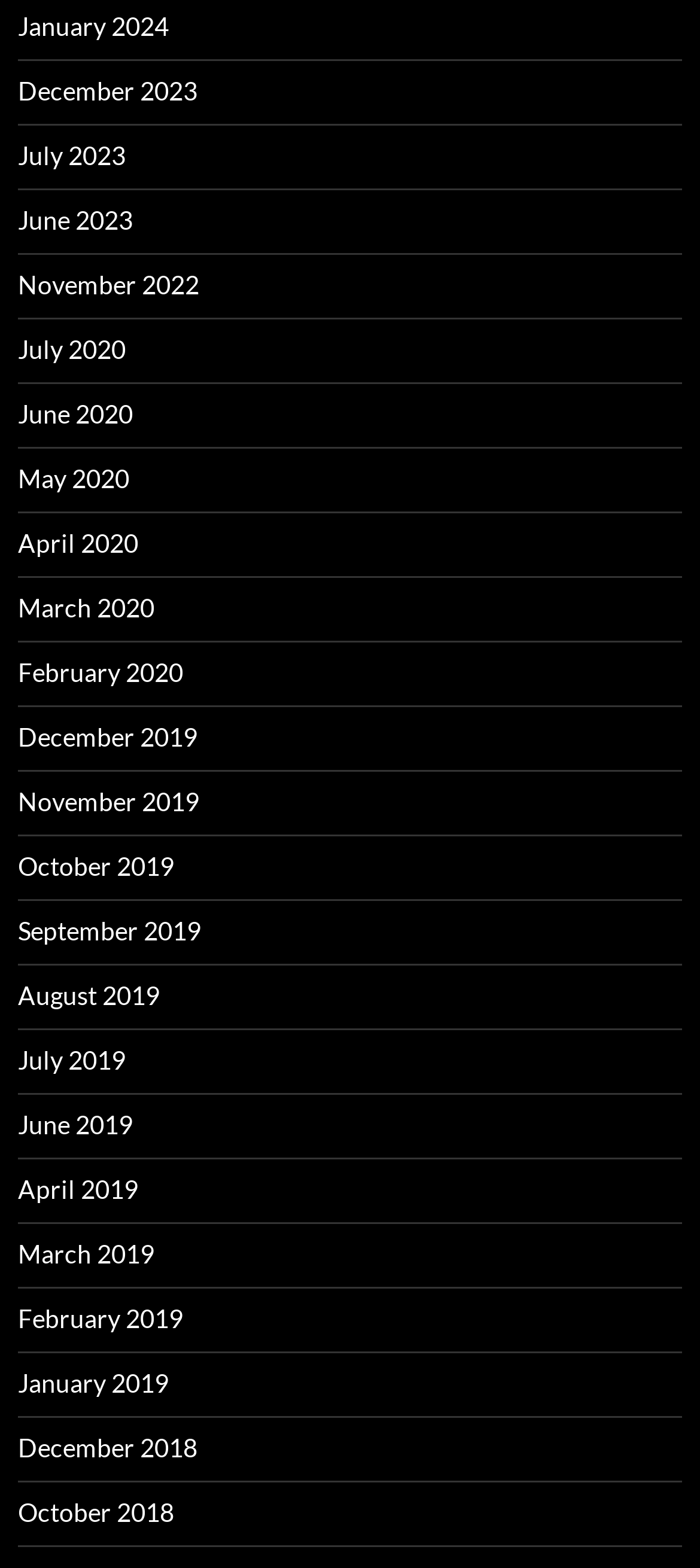Use a single word or phrase to respond to the question:
How many months are listed from the year 2020?

5